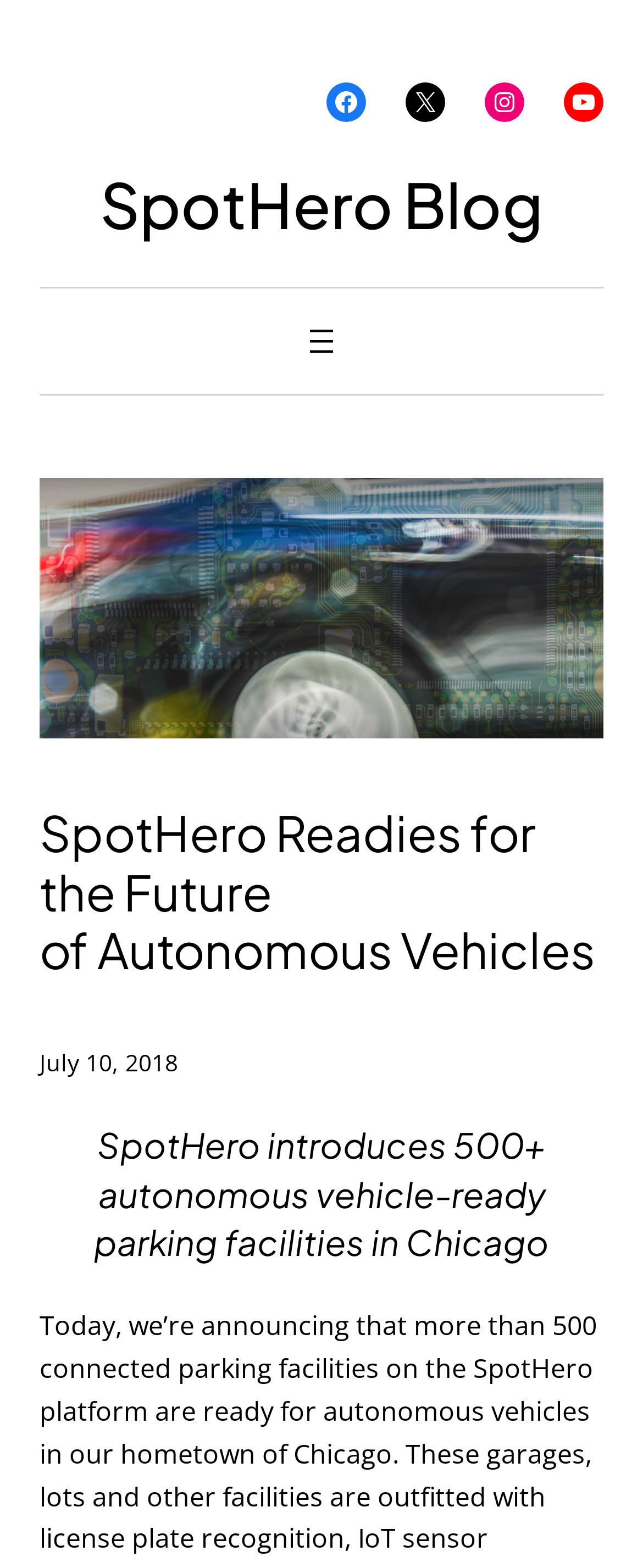What is the date of the blog post?
Use the image to answer the question with a single word or phrase.

July 10, 2018